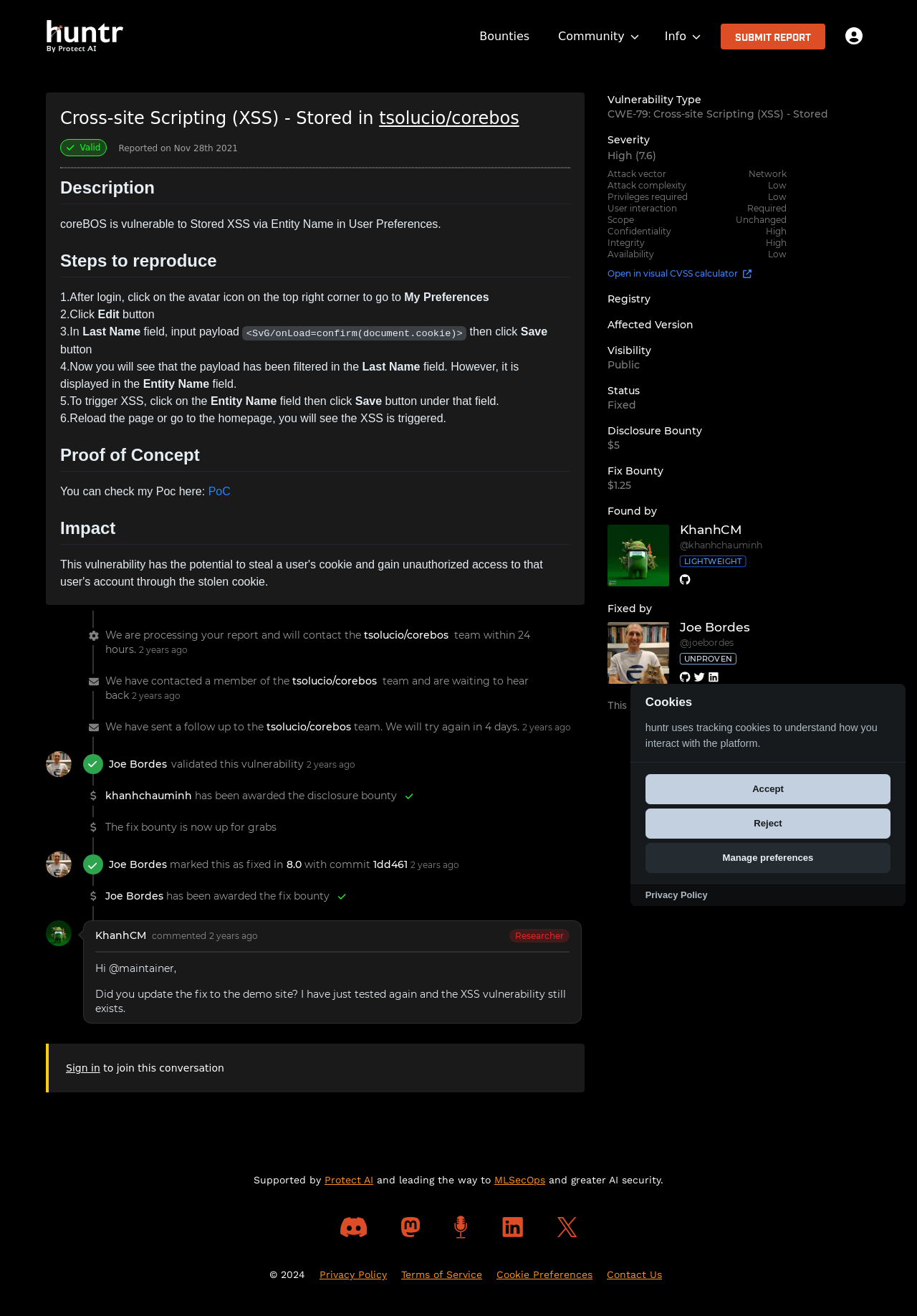Please find the bounding box coordinates (top-left x, top-left y, bottom-right x, bottom-right y) in the screenshot for the UI element described as follows: Terms of Service

[0.438, 0.963, 0.526, 0.974]